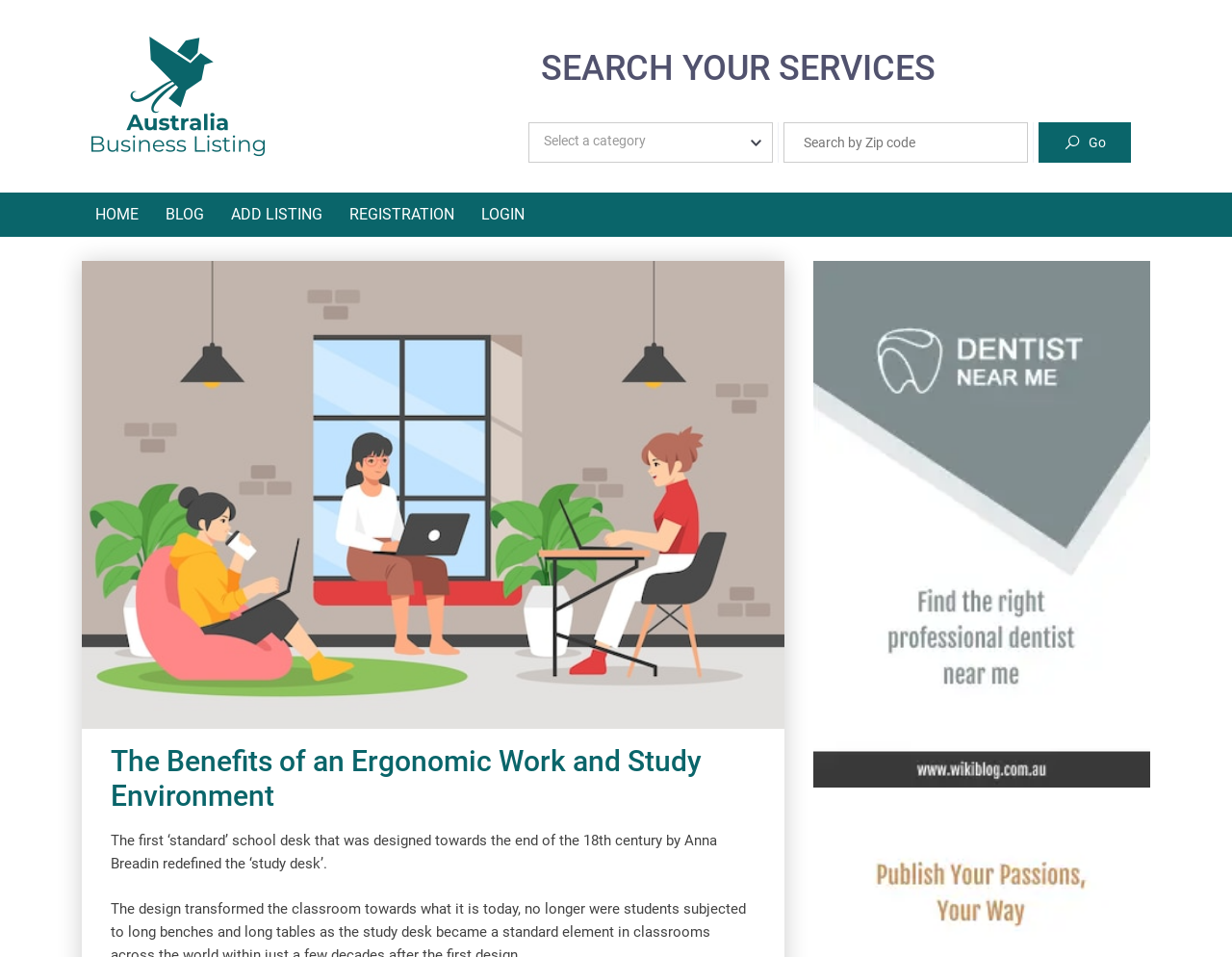Please find the bounding box coordinates in the format (top-left x, top-left y, bottom-right x, bottom-right y) for the given element description. Ensure the coordinates are floating point numbers between 0 and 1. Description: parent_node: Australia Business Listing

[0.066, 0.0, 0.223, 0.201]